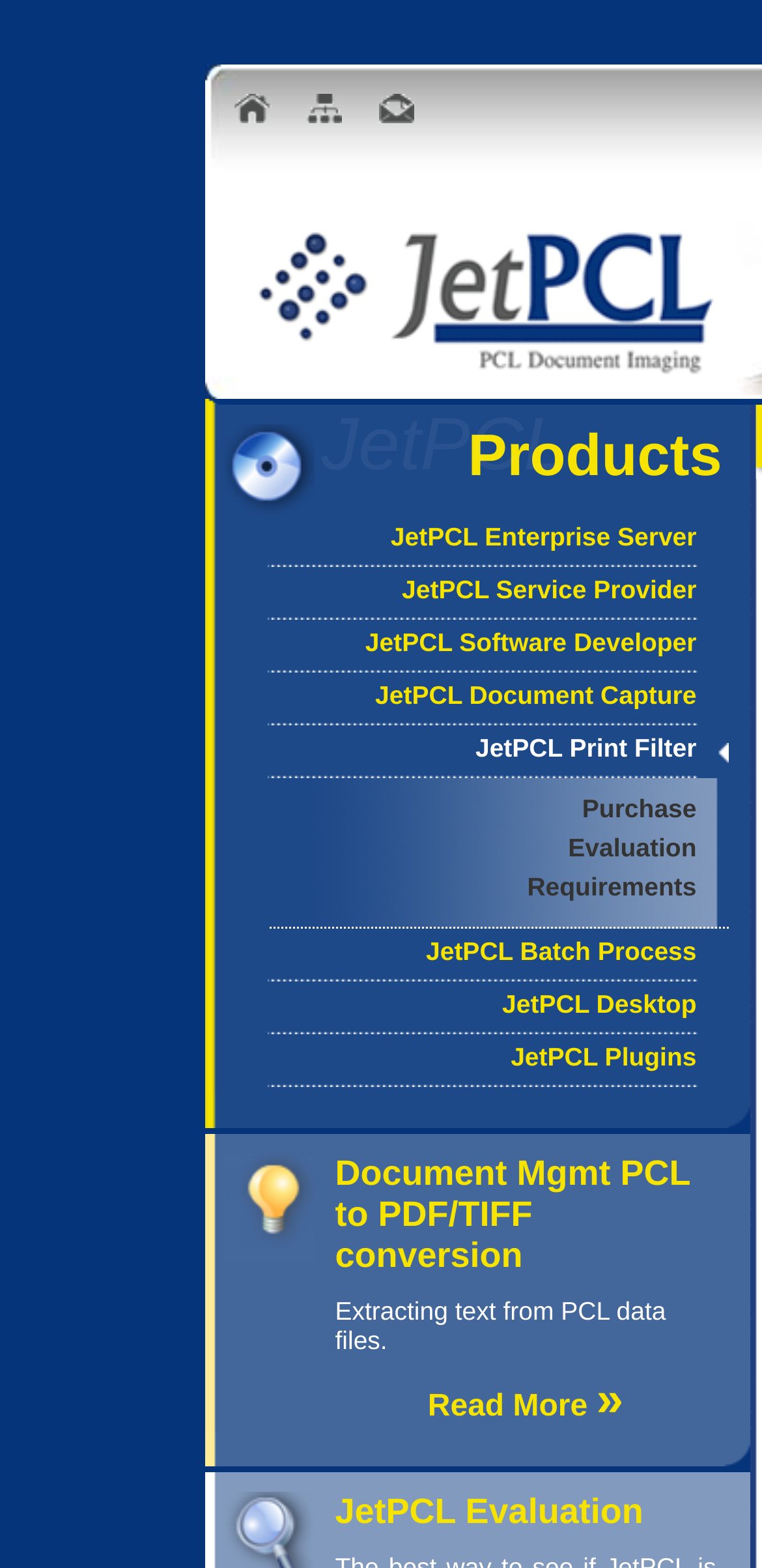Identify the bounding box for the given UI element using the description provided. Coordinates should be in the format (top-left x, top-left y, bottom-right x, bottom-right y) and must be between 0 and 1. Here is the description: Evaluation

[0.746, 0.531, 0.914, 0.55]